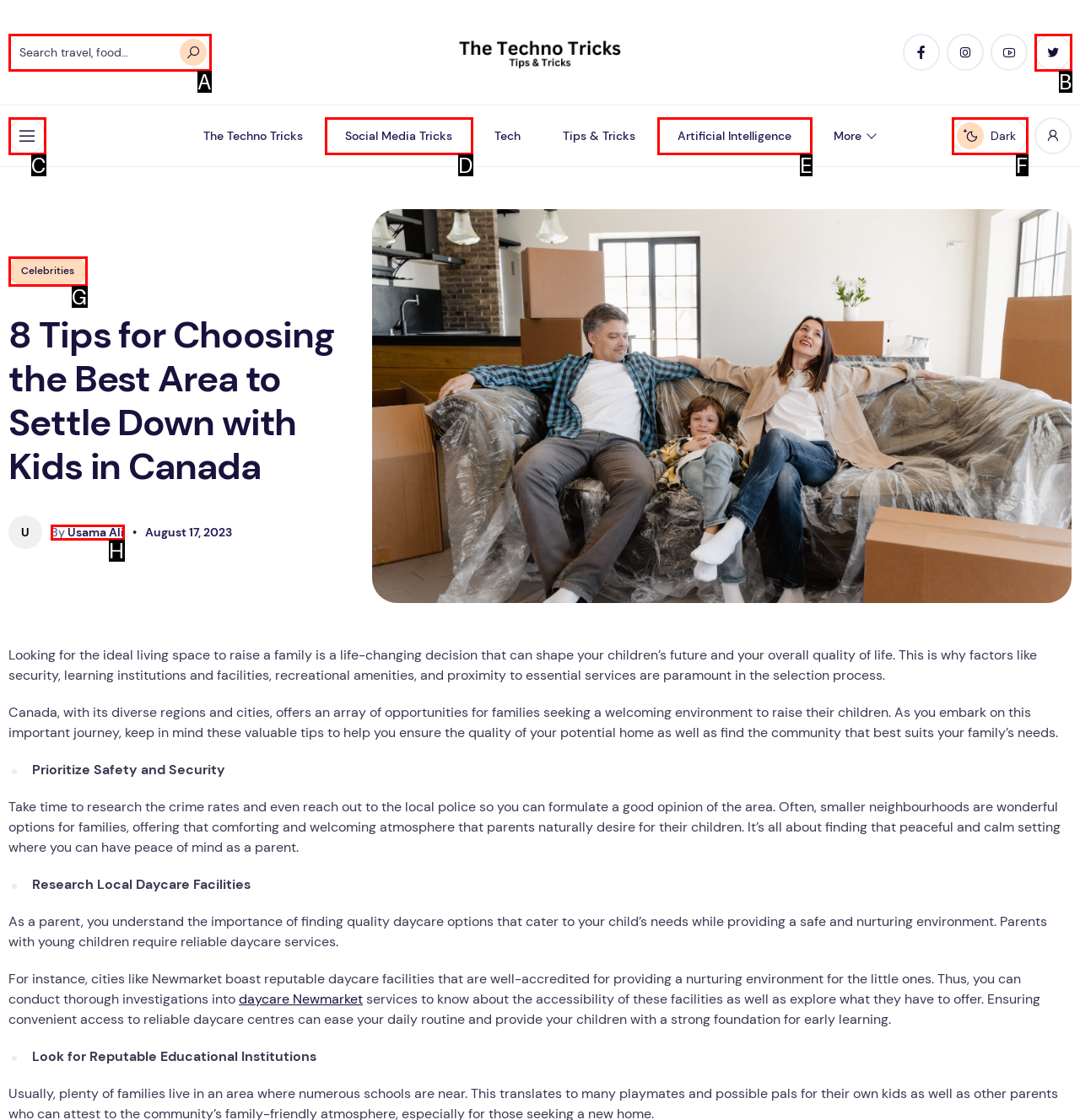Which HTML element fits the description: Artificial Intelligence? Respond with the letter of the appropriate option directly.

E